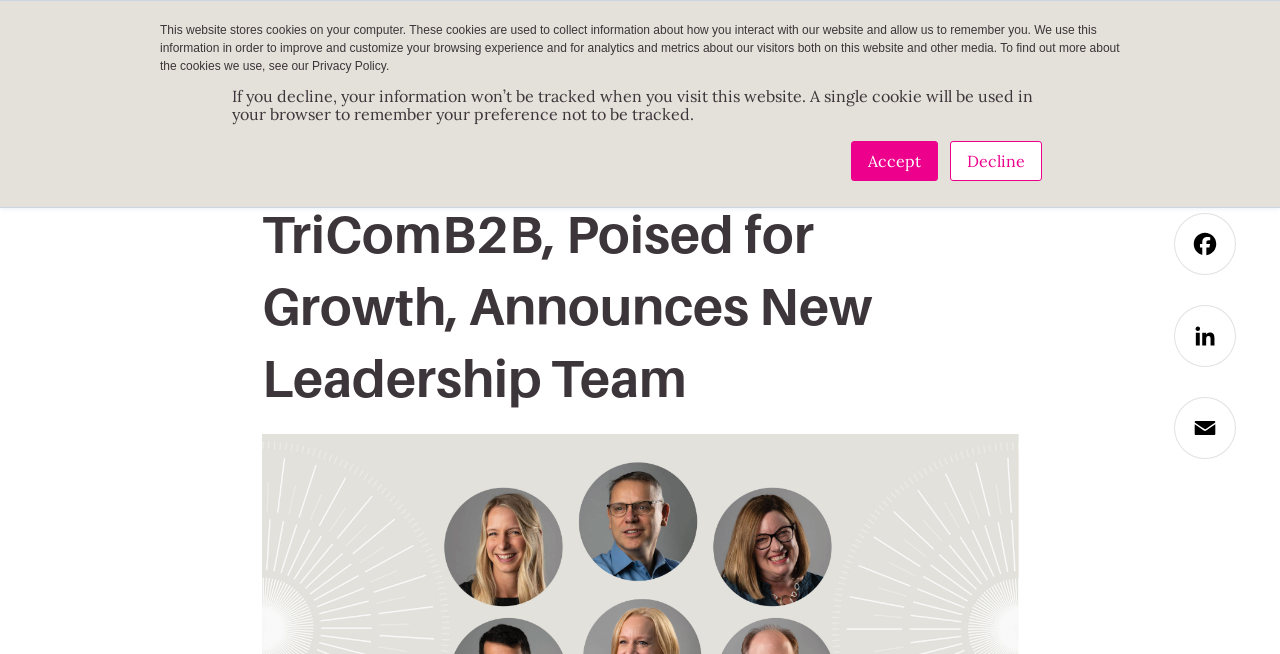What is the name of the company?
Look at the image and answer the question with a single word or phrase.

TriComB2B